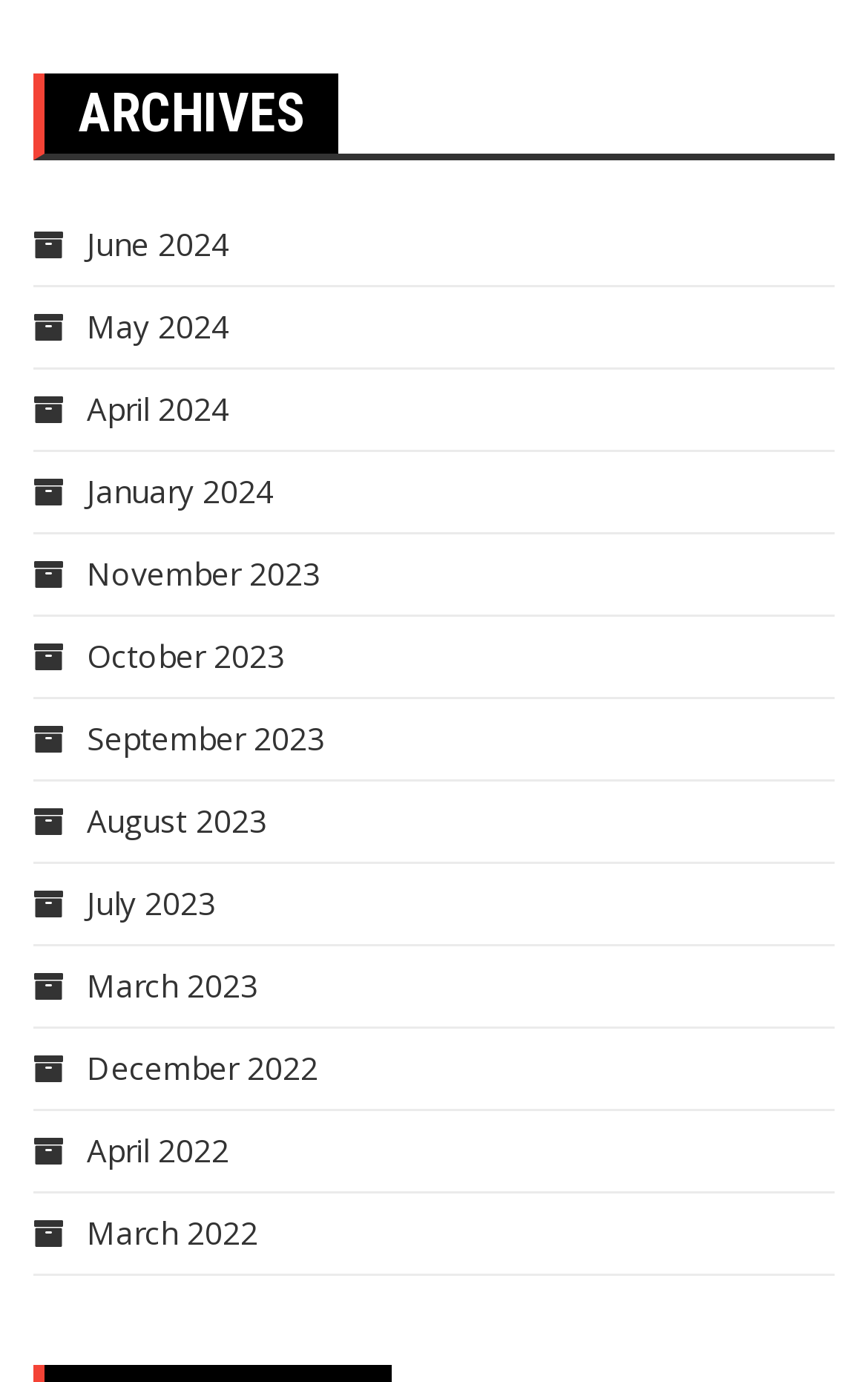How many months are listed?
Your answer should be a single word or phrase derived from the screenshot.

12